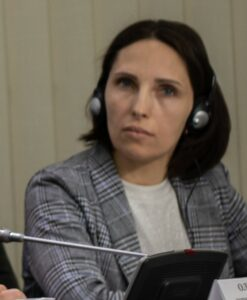Describe the image with as much detail as possible.

The image features Oksana Luniova, the coordinator of the Coalition “Luhansk Region: Women. Peace. Security,” during a conference focused on the implementation of the UN's 1325 resolution. She is depicted wearing headphones, suggesting her engagement in a discussion or translation event. Luniova’s serious expression highlights her commitment to advocating for women's rights and security in regions affected by conflict, particularly in the Luhansk region, which has been significantly impacted by ongoing aggression. Her work emphasizes collaboration between local authorities, civil society, and media to address the unique needs of women and promote gender-sensitive policies. The backdrop features a simple, professional setting conducive to meaningful dialogue about critical social issues.